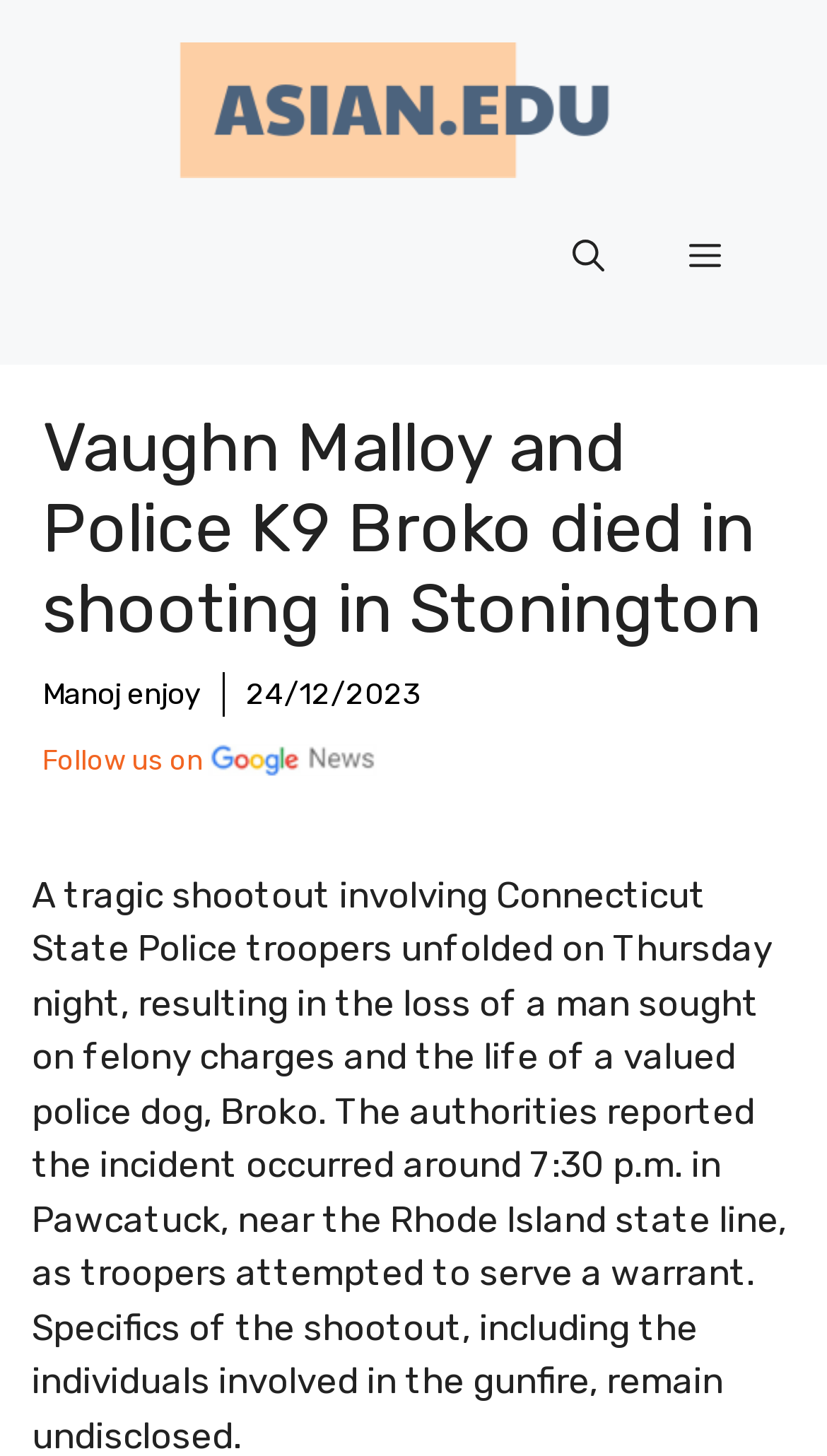Reply to the question with a single word or phrase:
What is the website's name?

ASIAN EDU